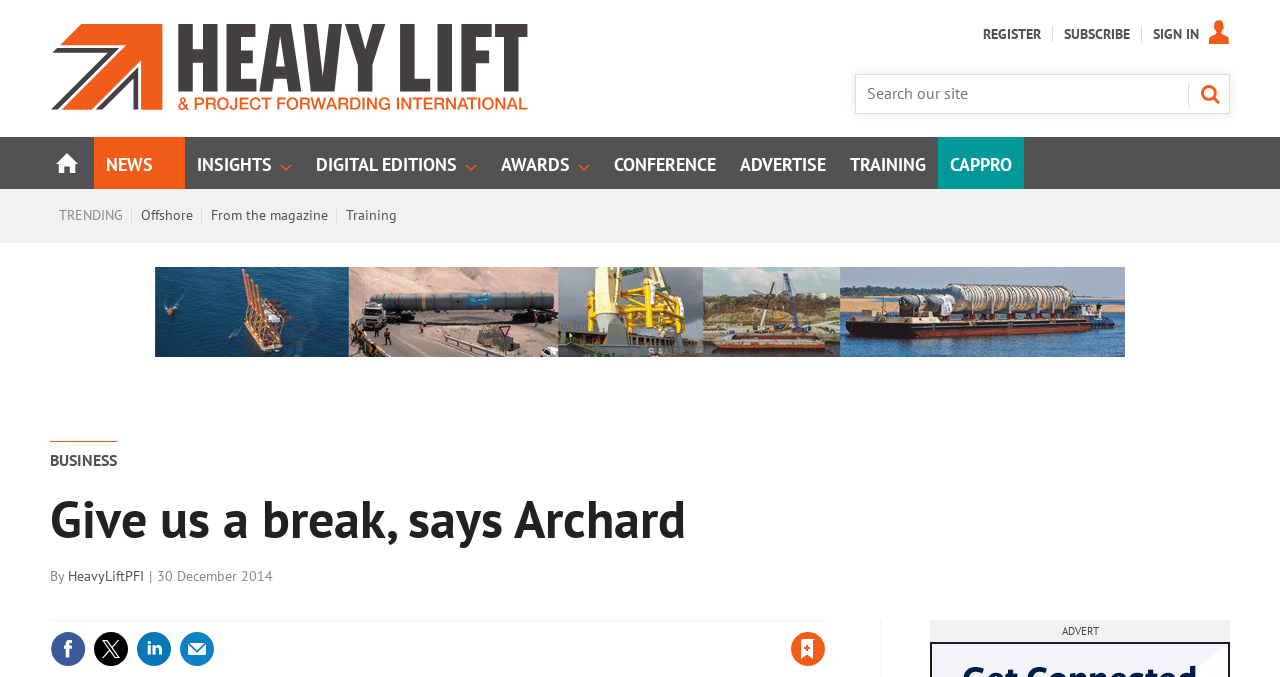What is the name of the website?
Please give a detailed answer to the question using the information shown in the image.

I determined the name of the website by looking at the root element 'Give us a break, says Archard | News | Heavy Lift & Project Forwarding International' which suggests that 'Heavy Lift & Project Forwarding International' is the name of the website.